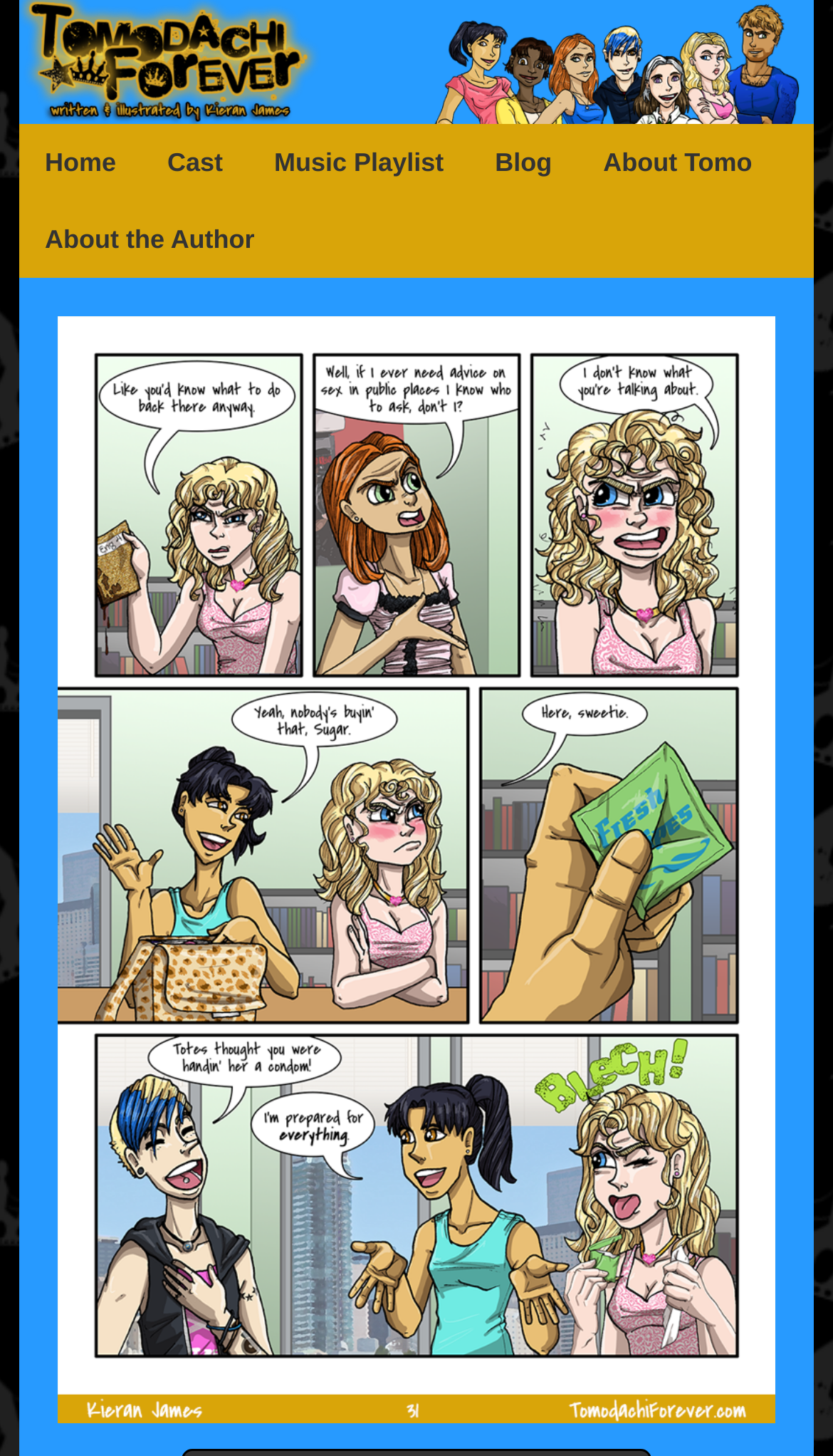How many links are in the top navigation bar?
Using the image as a reference, answer the question with a short word or phrase.

5